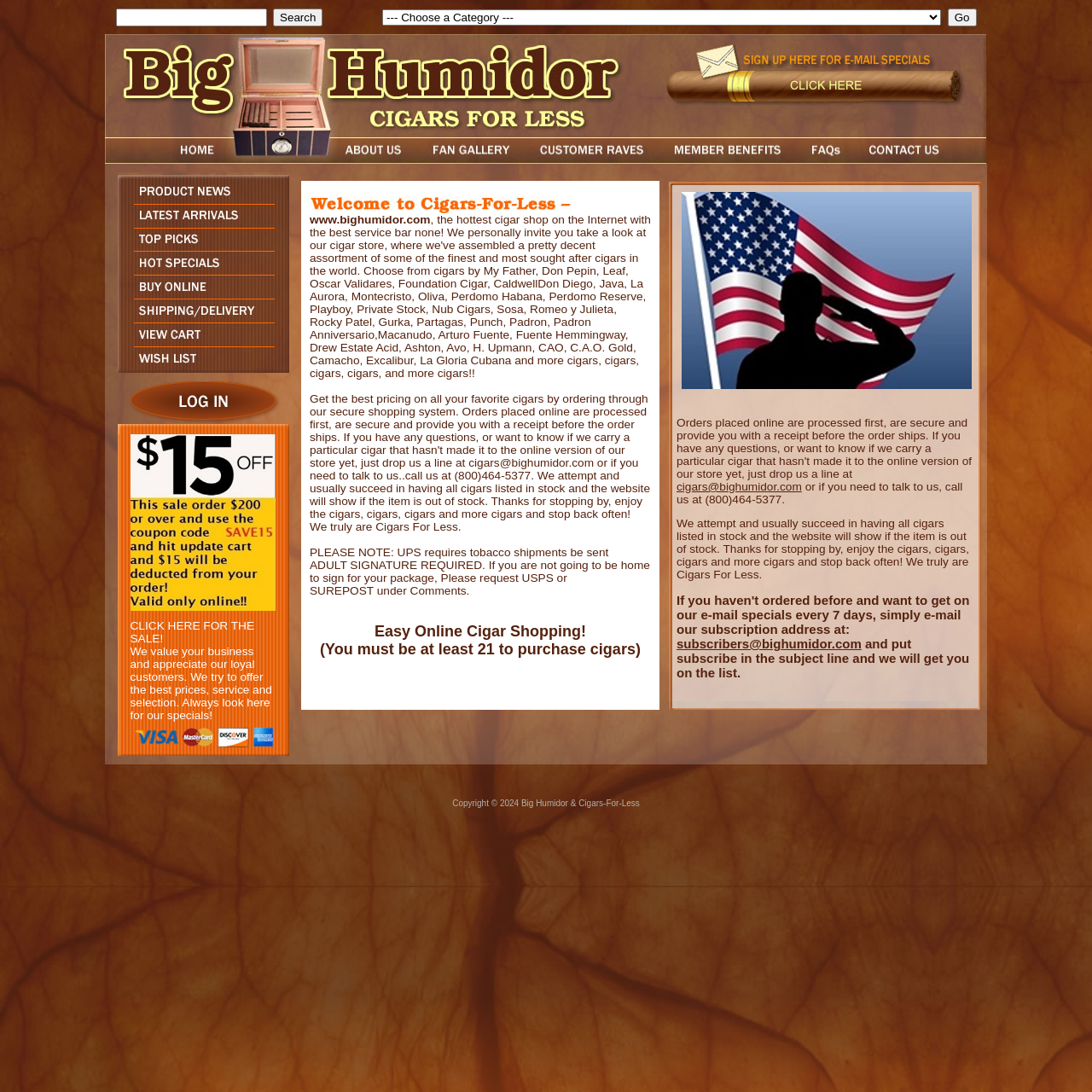Please give a one-word or short phrase response to the following question: 
What is the name of the website?

Big Humidor